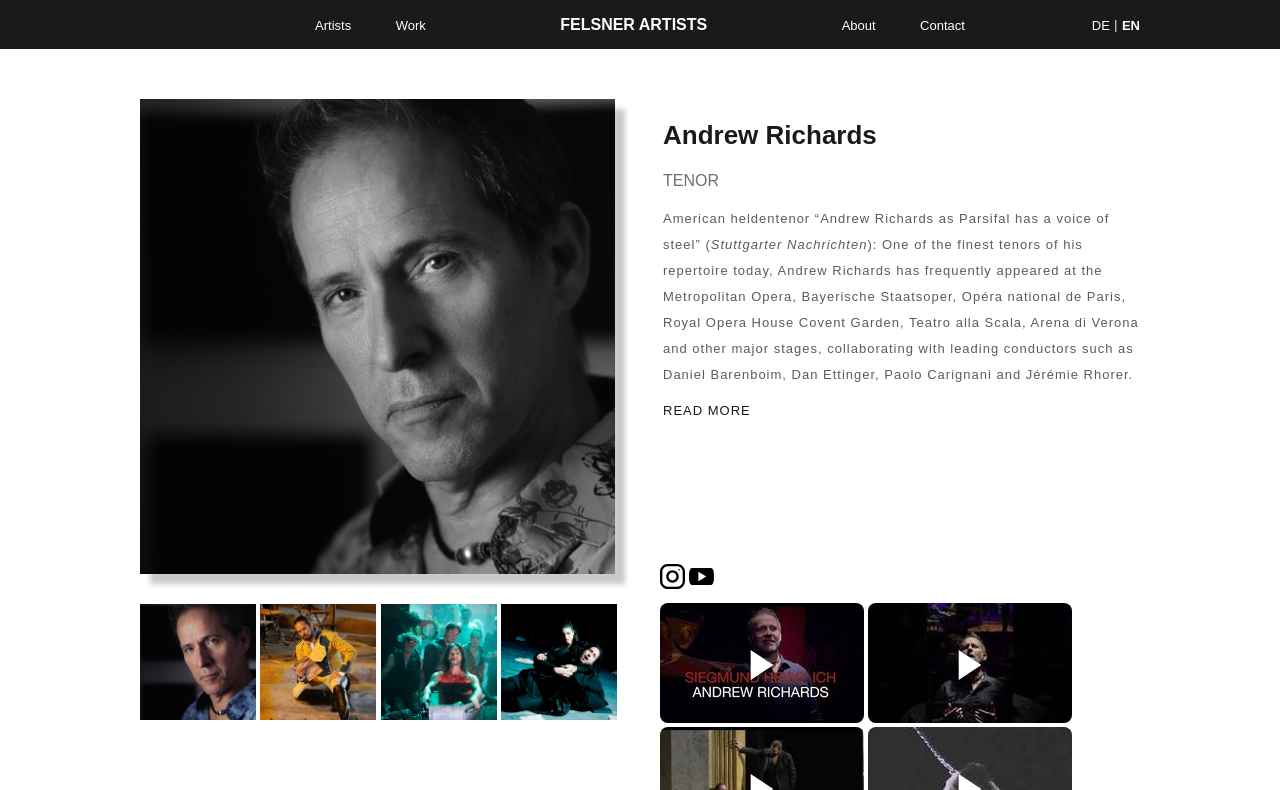Please provide a one-word or short phrase answer to the question:
What is the name of the opera house where Andrew Richards has frequently appeared?

Metropolitan Opera